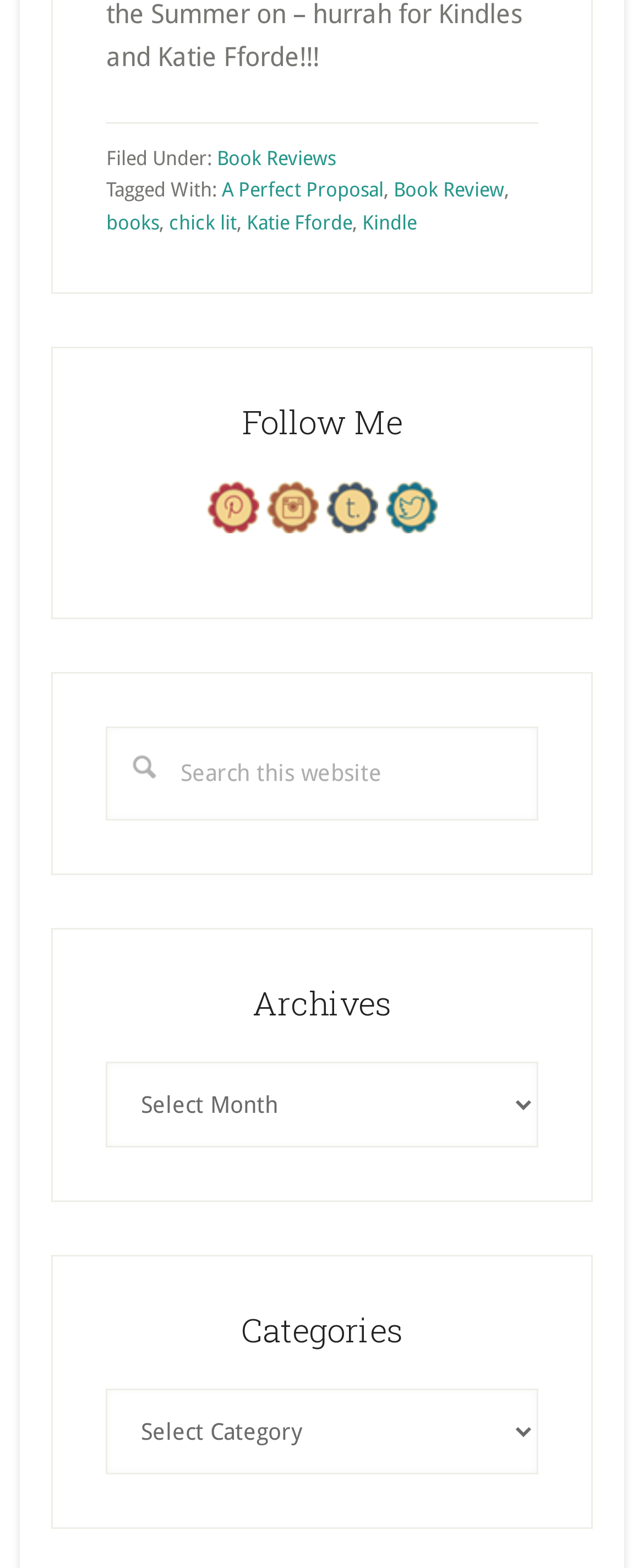What is the purpose of the search box?
Please ensure your answer to the question is detailed and covers all necessary aspects.

I found the purpose of the search box by looking at the text next to the search box, which says 'Search this website'. This suggests that the search box is intended for searching within the website.